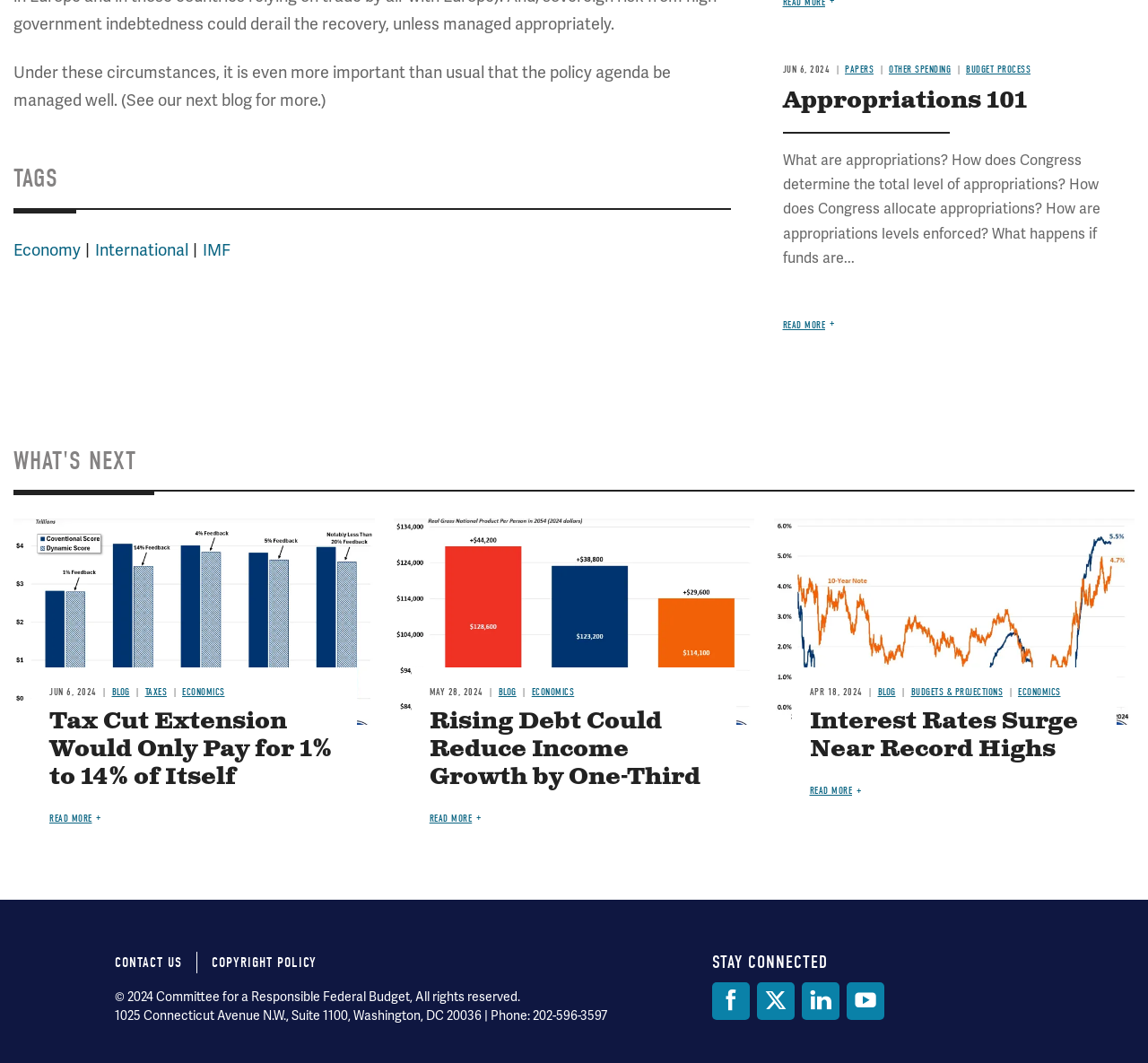Determine the bounding box for the described HTML element: "Economy". Ensure the coordinates are four float numbers between 0 and 1 in the format [left, top, right, bottom].

[0.012, 0.225, 0.07, 0.245]